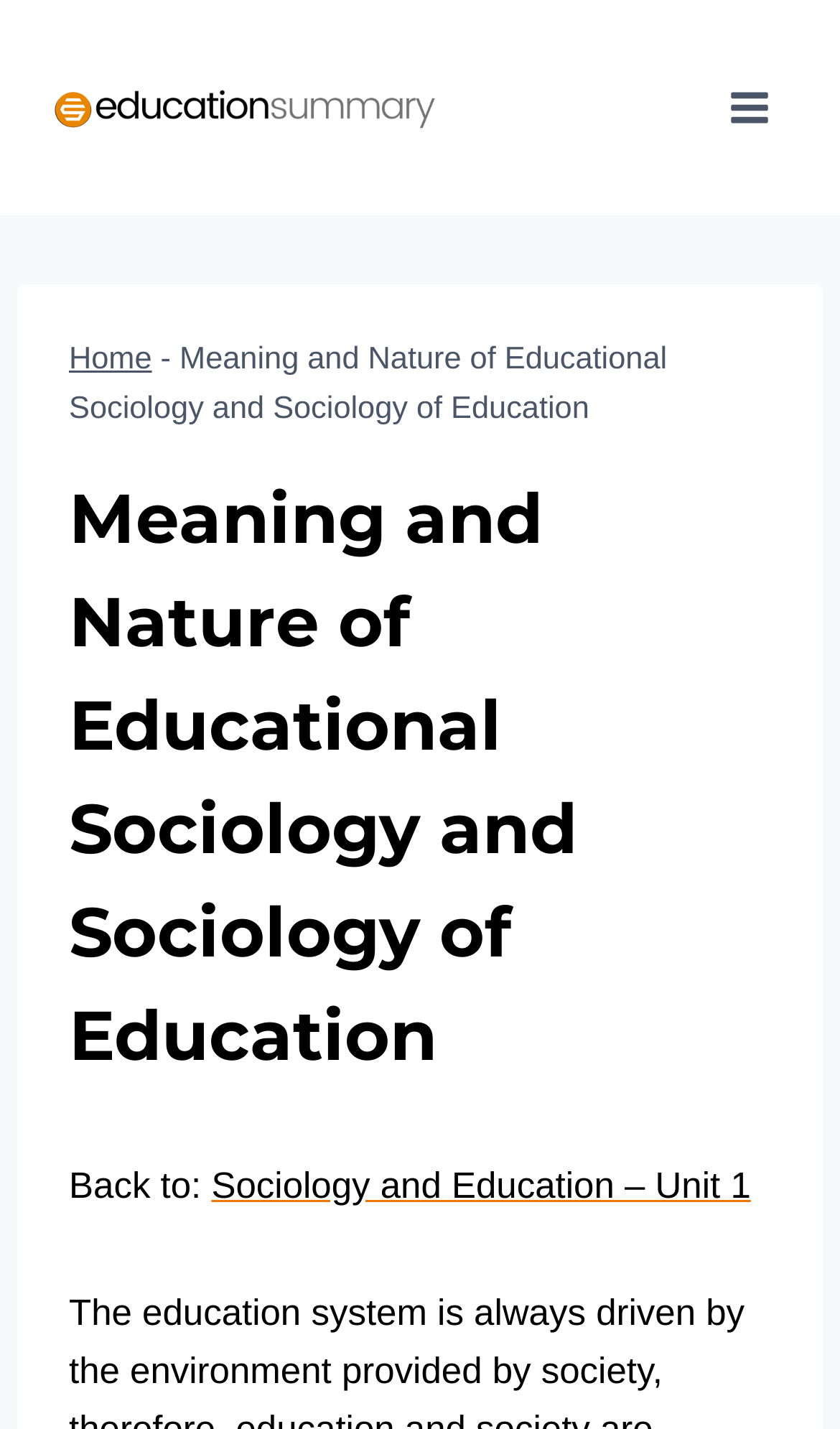Please provide a comprehensive answer to the question below using the information from the image: Is the menu expanded?

The menu button is located at the top right corner of the webpage, and it is not expanded, as indicated by the 'expanded: False' property.